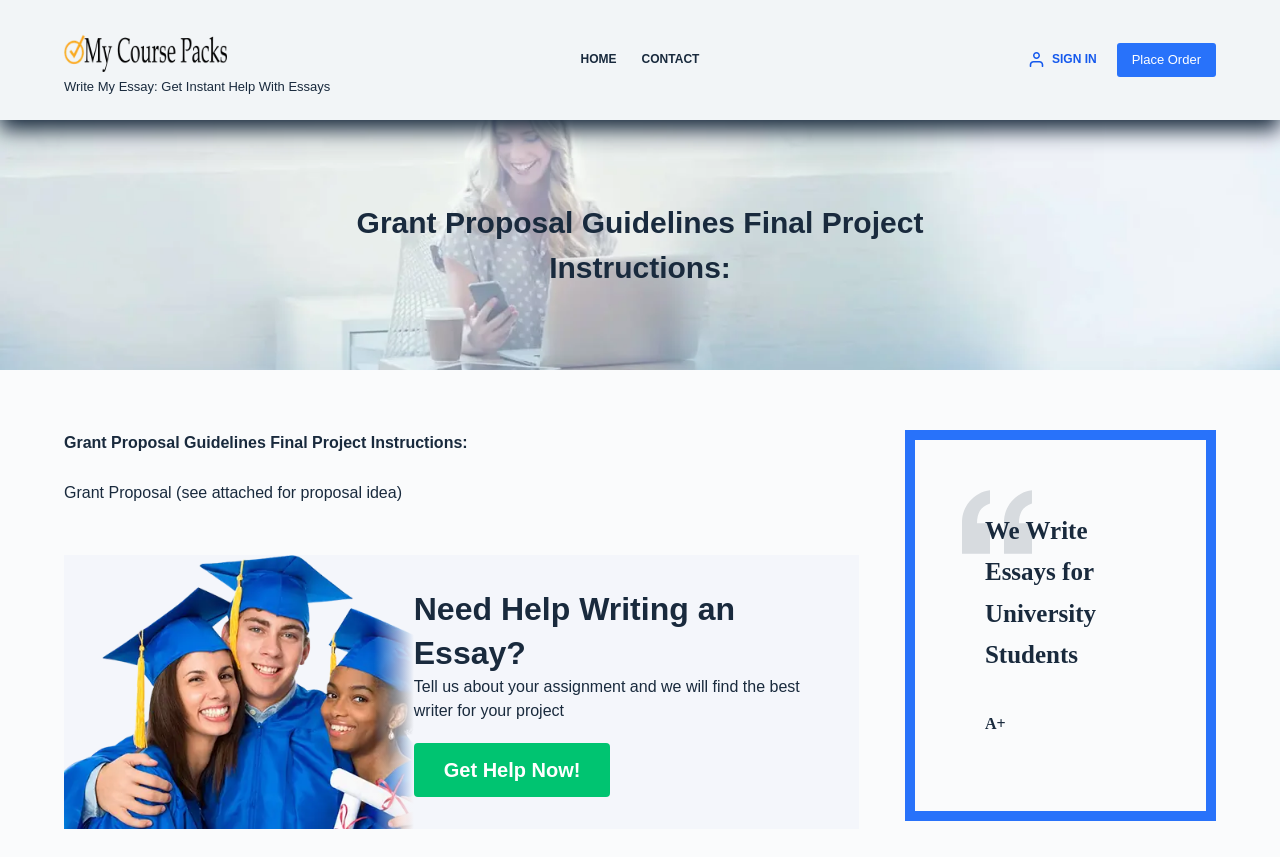Given the webpage screenshot and the description, determine the bounding box coordinates (top-left x, top-left y, bottom-right x, bottom-right y) that define the location of the UI element matching this description: The Mail Archive home

None